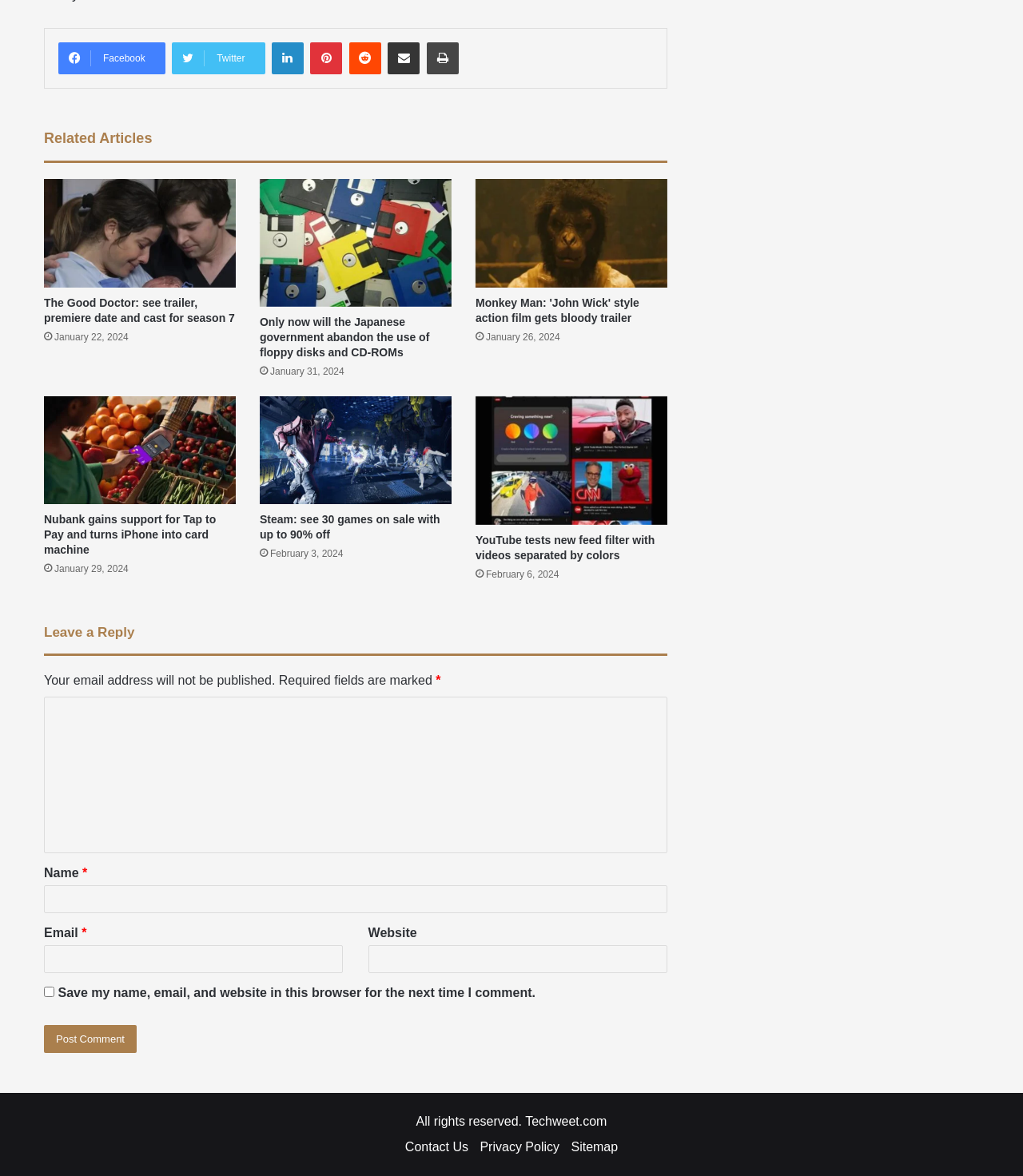Find the bounding box coordinates of the clickable element required to execute the following instruction: "Leave a comment". Provide the coordinates as four float numbers between 0 and 1, i.e., [left, top, right, bottom].

[0.043, 0.53, 0.652, 0.558]